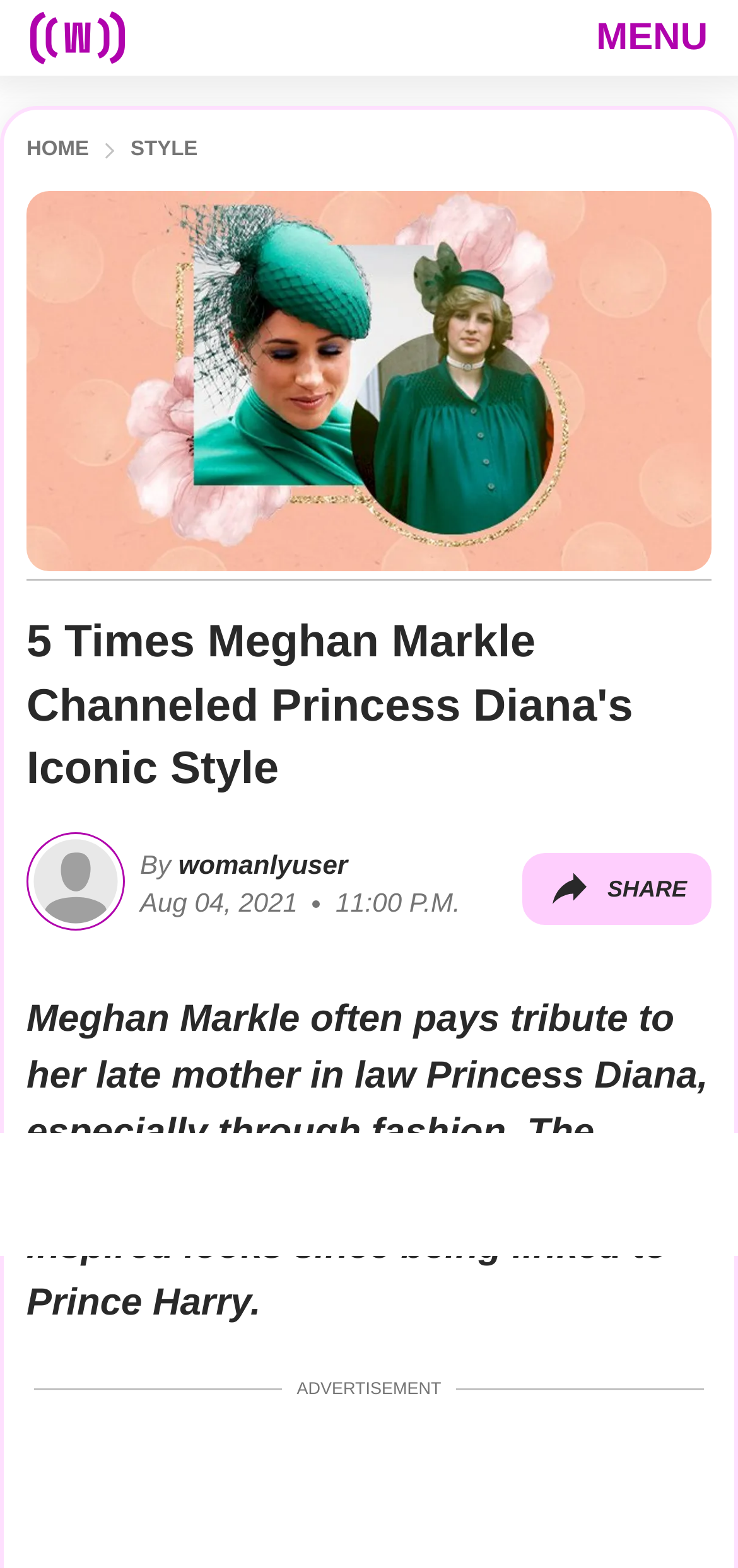Please provide a one-word or short phrase answer to the question:
Who is the author of the article?

womanlyuser